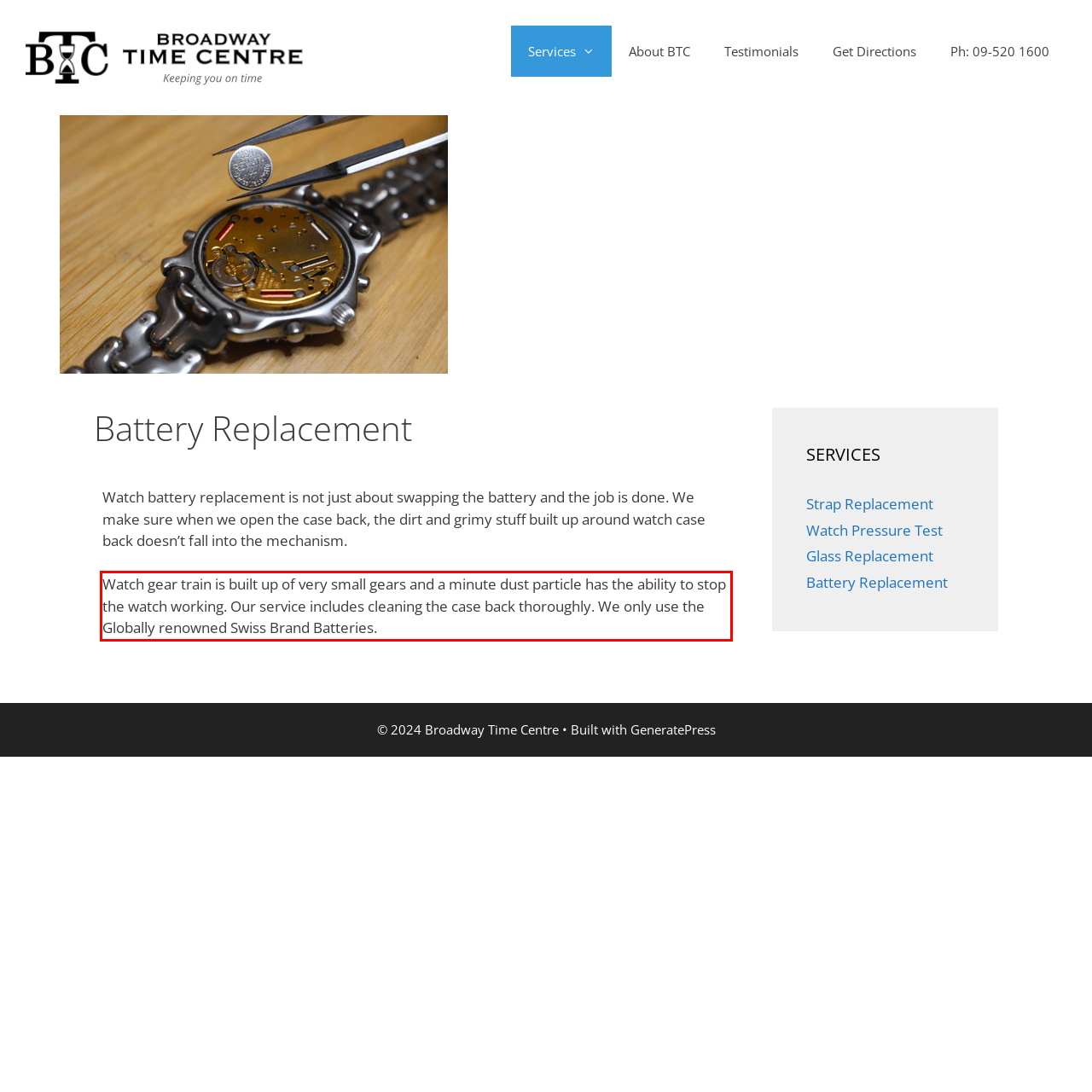With the given screenshot of a webpage, locate the red rectangle bounding box and extract the text content using OCR.

Watch gear train is built up of very small gears and a minute dust particle has the ability to stop the watch working. Our service includes cleaning the case back thoroughly. We only use the Globally renowned Swiss Brand Batteries.